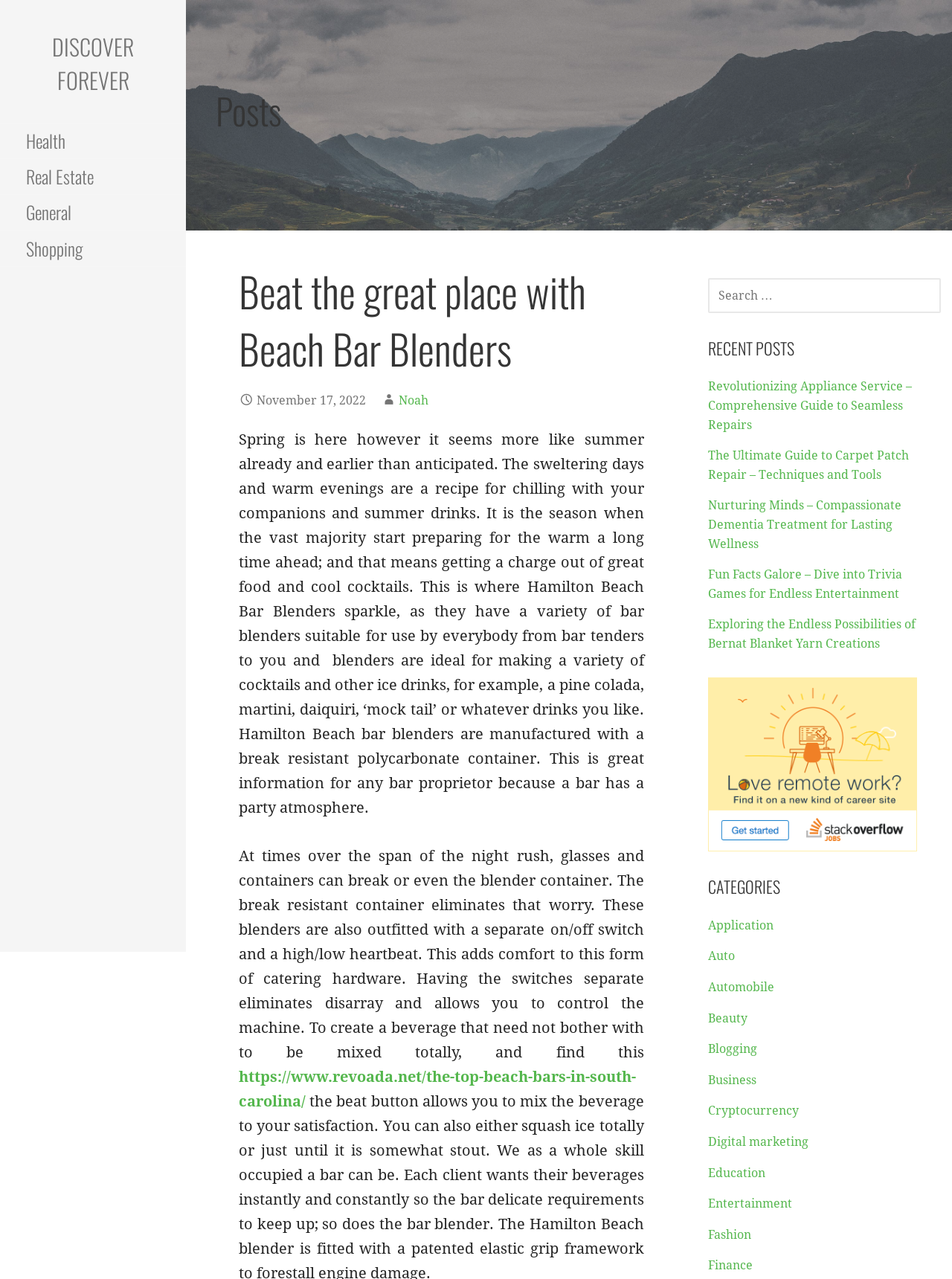What categories are available on the website?
Please respond to the question thoroughly and include all relevant details.

The categories available on the website can be determined by reading the links under the 'CATEGORIES' heading, which include 'Application', 'Auto', 'Automobile', 'Beauty', and many others.